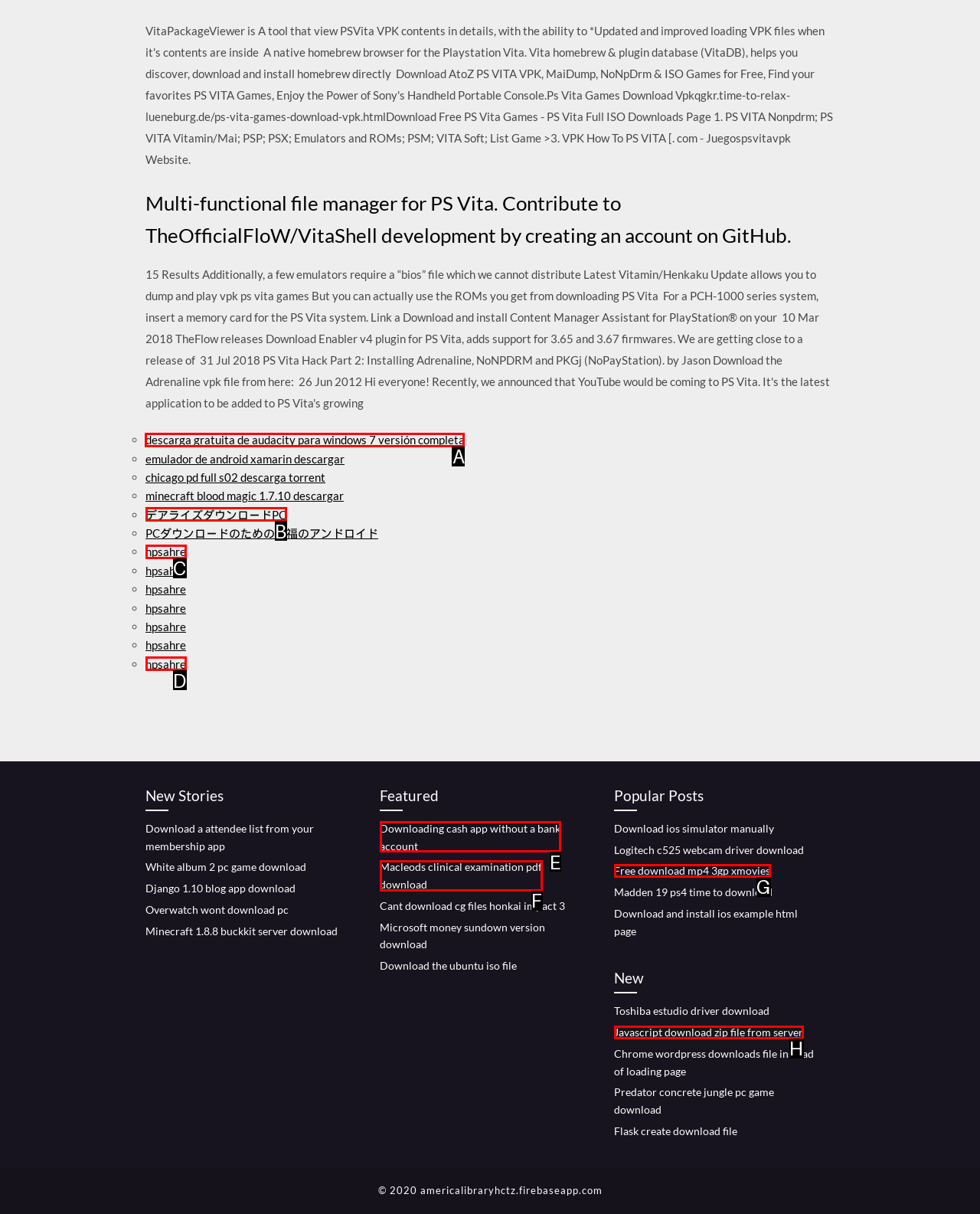Identify the correct HTML element to click to accomplish this task: Visit the NEWSLETTER page
Respond with the letter corresponding to the correct choice.

None